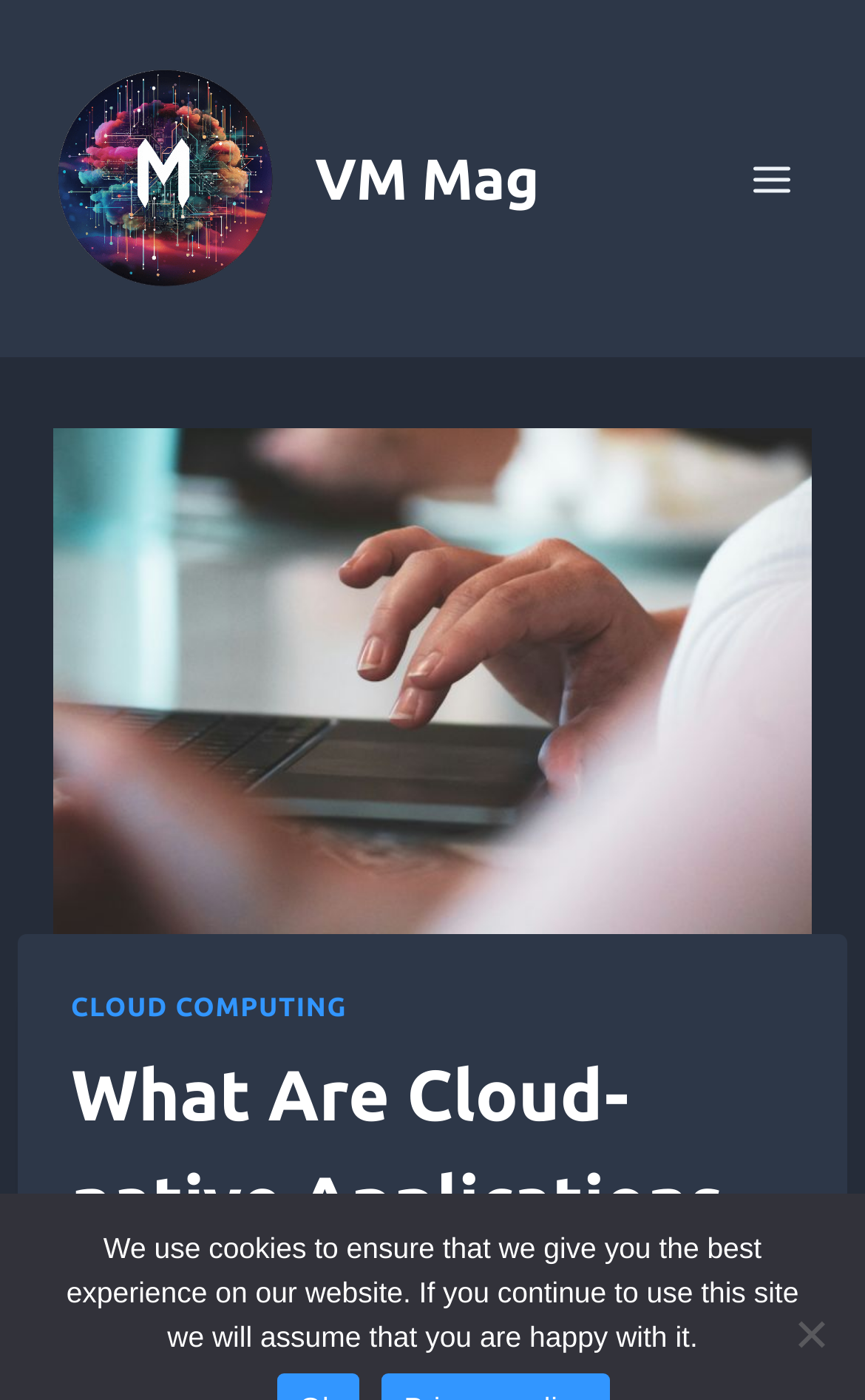Please give a short response to the question using one word or a phrase:
What is the text on the top-left corner of the webpage?

VM Mag